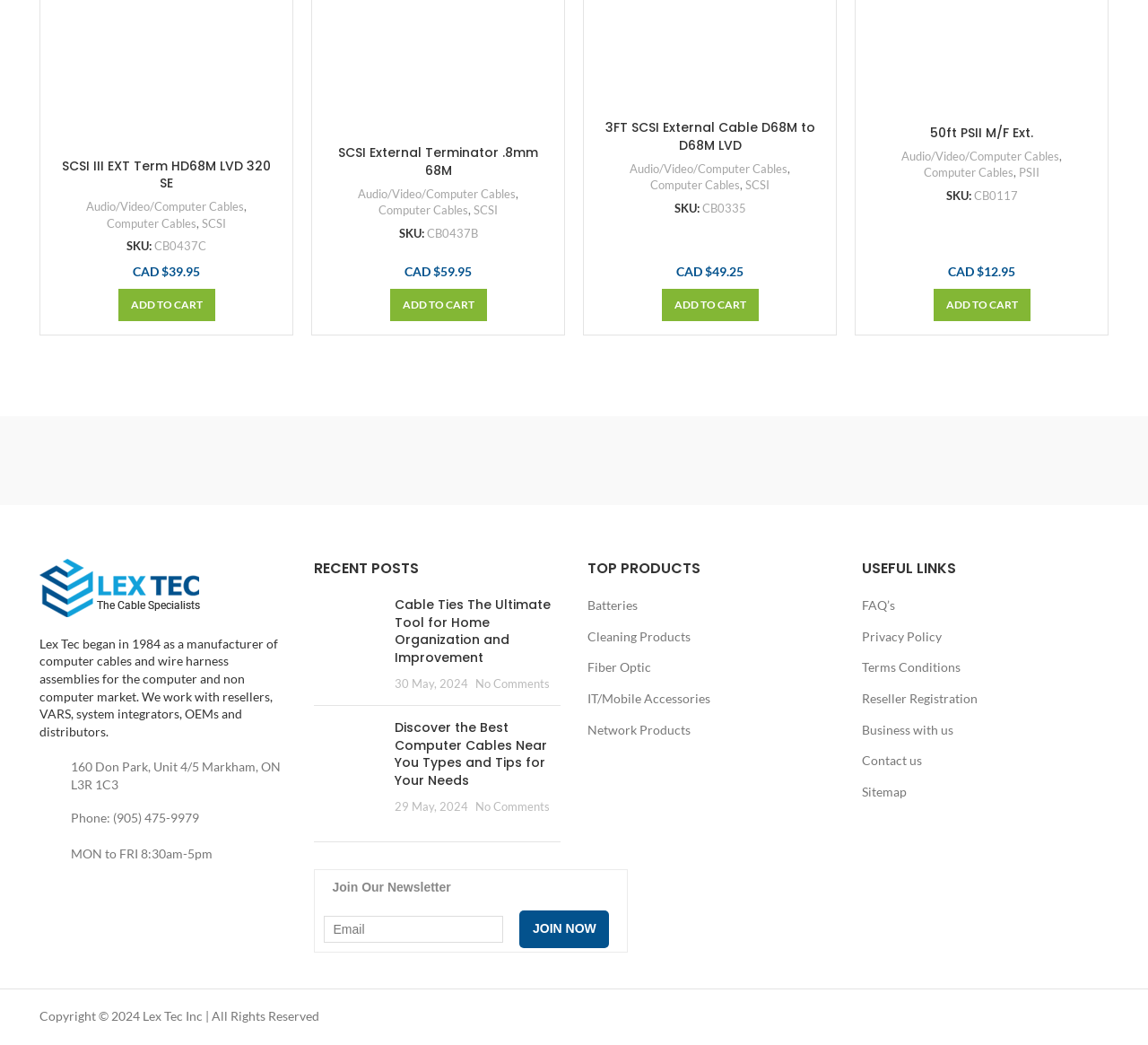From the webpage screenshot, predict the bounding box of the UI element that matches this description: "title="Remee"".

[0.167, 0.398, 0.3, 0.483]